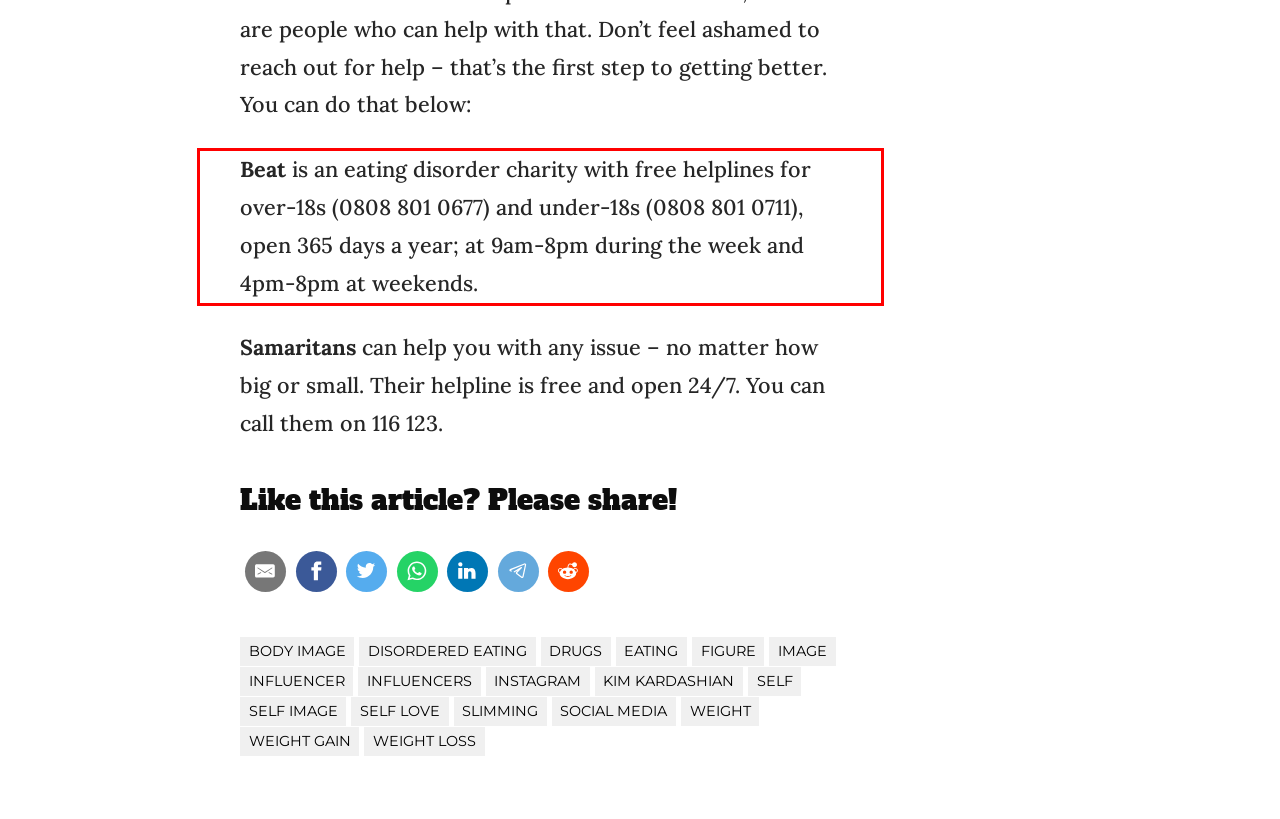Using the provided webpage screenshot, recognize the text content in the area marked by the red bounding box.

Beat is an eating disorder charity with free helplines for over-18s (0808 801 0677) and under-18s (0808 801 0711), open 365 days a year; at 9am-8pm during the week and 4pm-8pm at weekends.